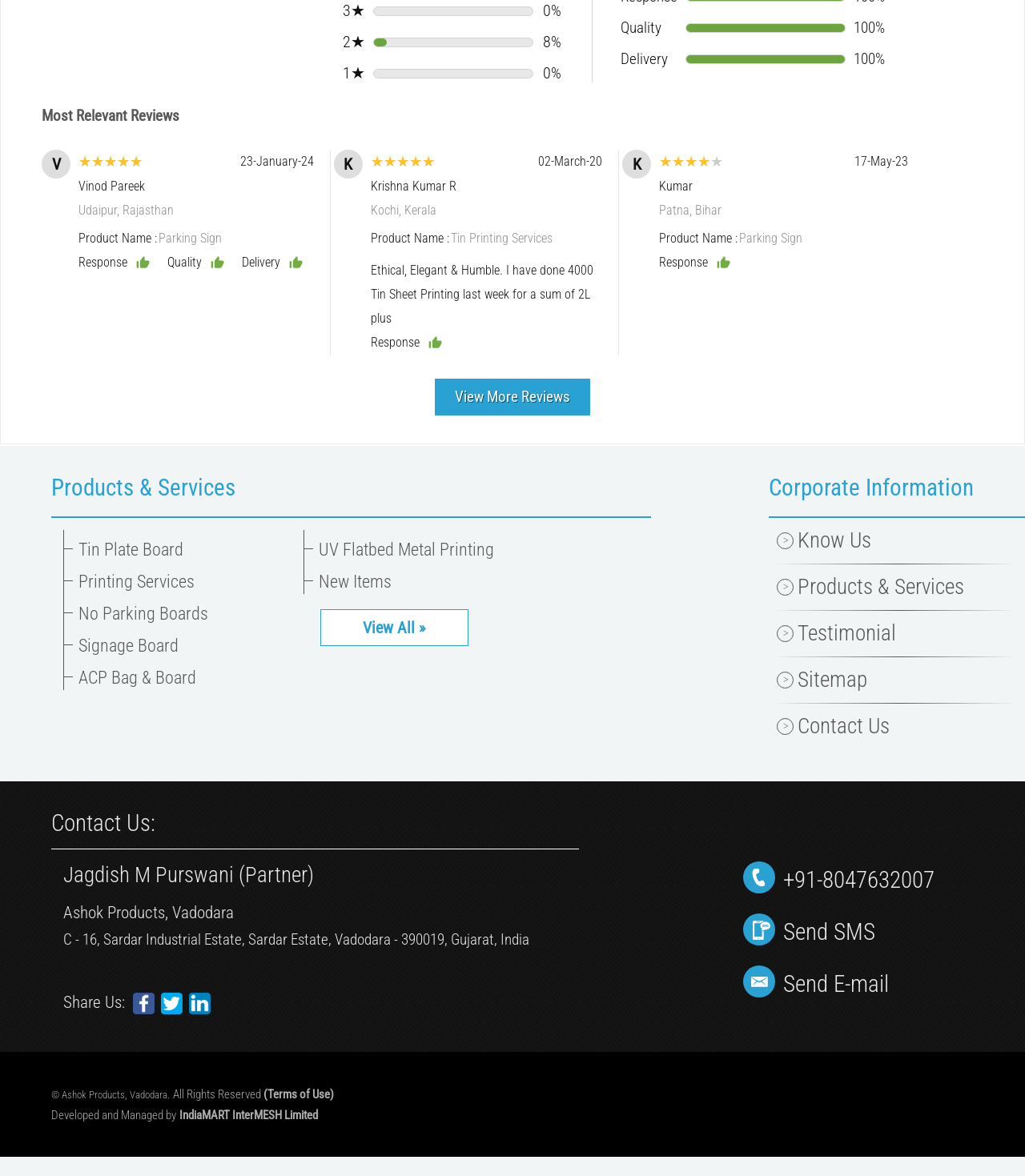How many reviews are displayed on this page?
Please answer the question with a detailed and comprehensive explanation.

I counted the number of review sections on the page, each containing a product name, reviewer's name, and rating. There are three such sections.